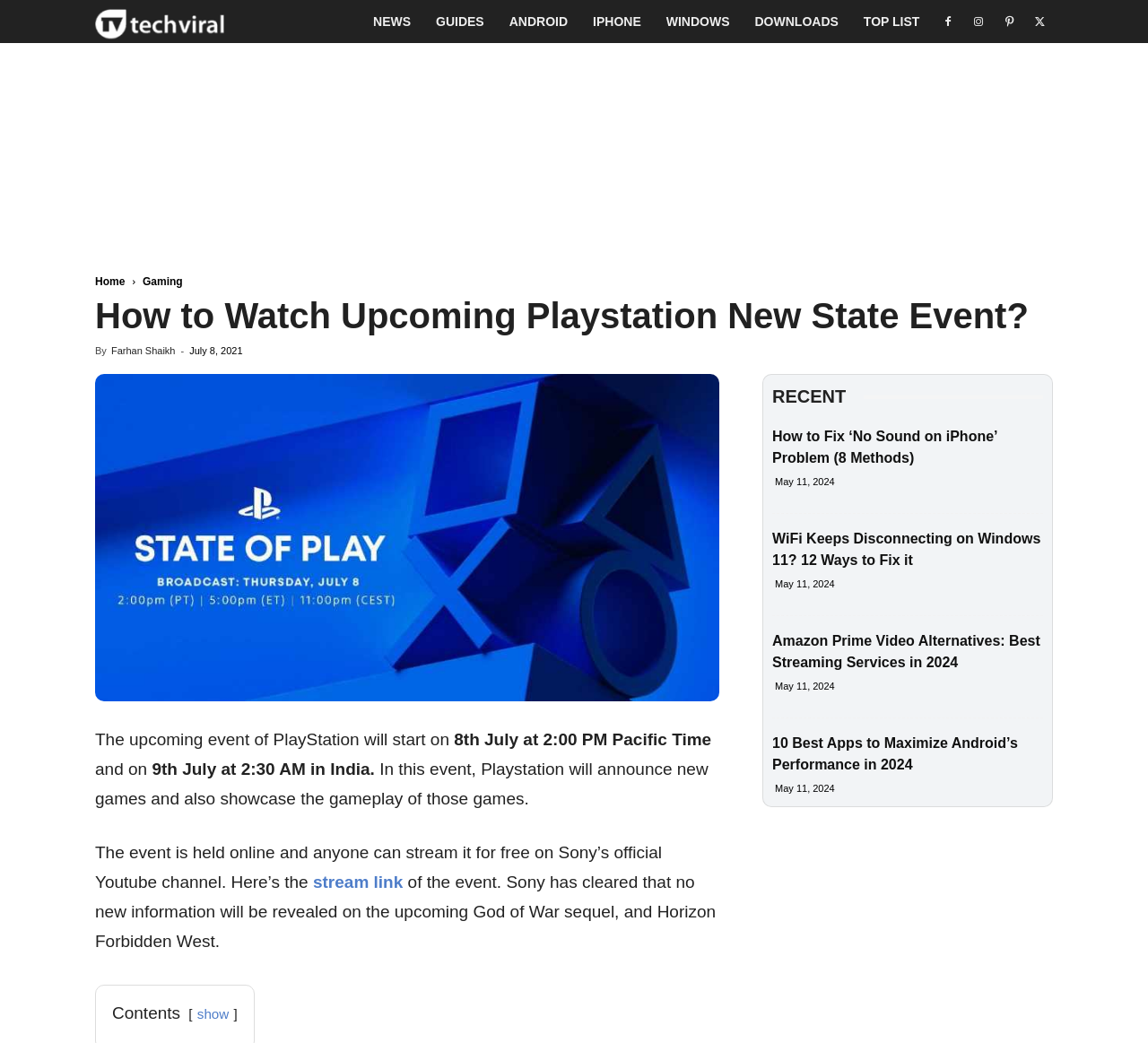What is the date of the event mentioned in the article?
Respond with a short answer, either a single word or a phrase, based on the image.

8th July